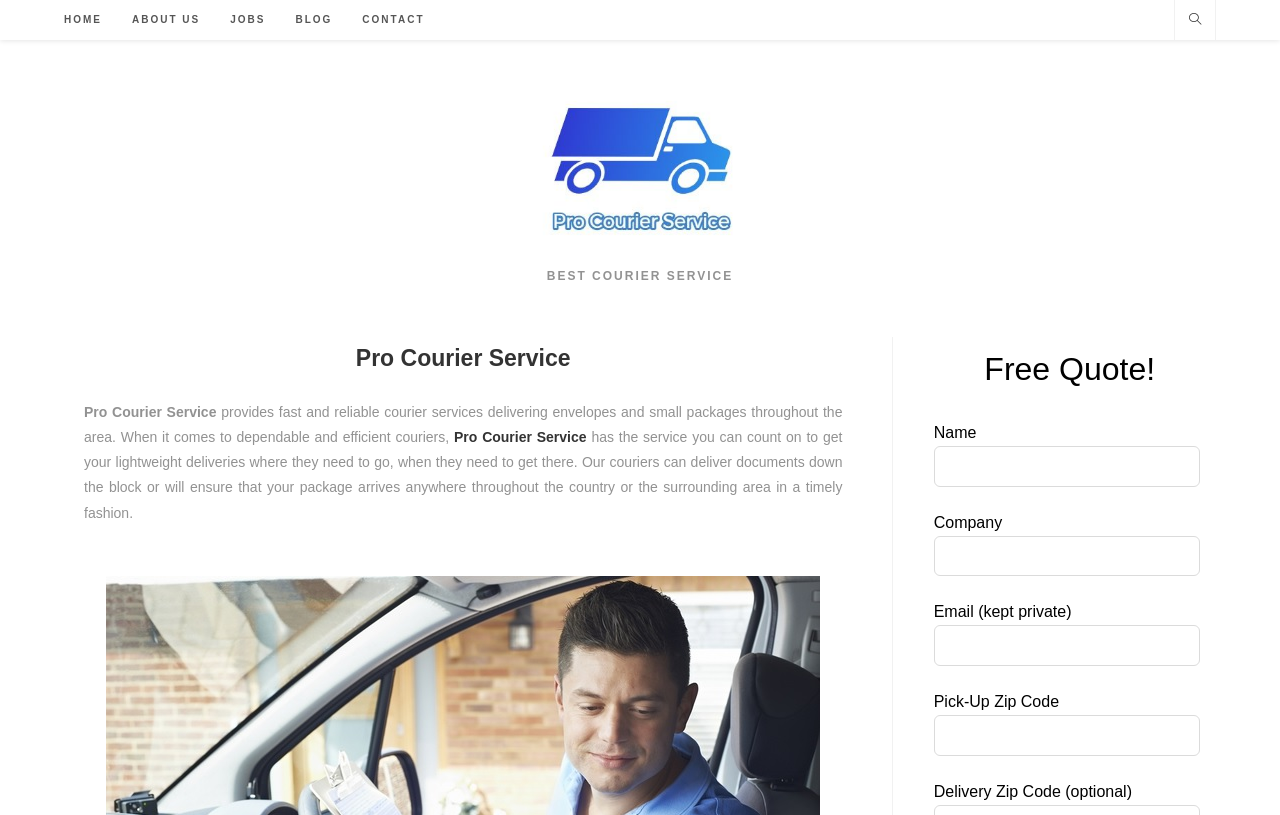Please specify the bounding box coordinates of the clickable region to carry out the following instruction: "Click on the HOME link". The coordinates should be four float numbers between 0 and 1, in the format [left, top, right, bottom].

[0.038, 0.0, 0.091, 0.049]